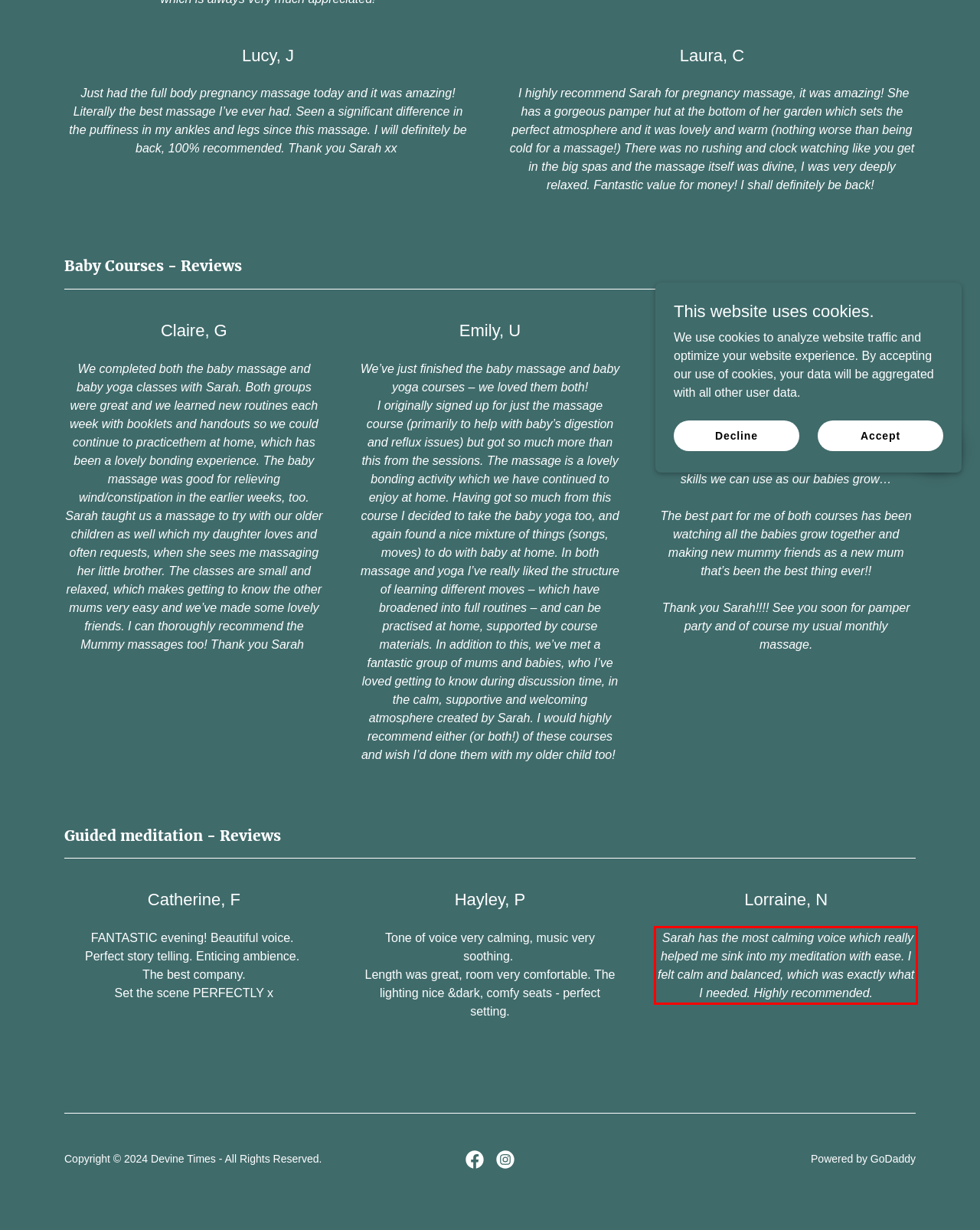Identify the text inside the red bounding box on the provided webpage screenshot by performing OCR.

Sarah has the most calming voice which really helped me sink into my meditation with ease. I felt calm and balanced, which was exactly what I needed. Highly recommended.